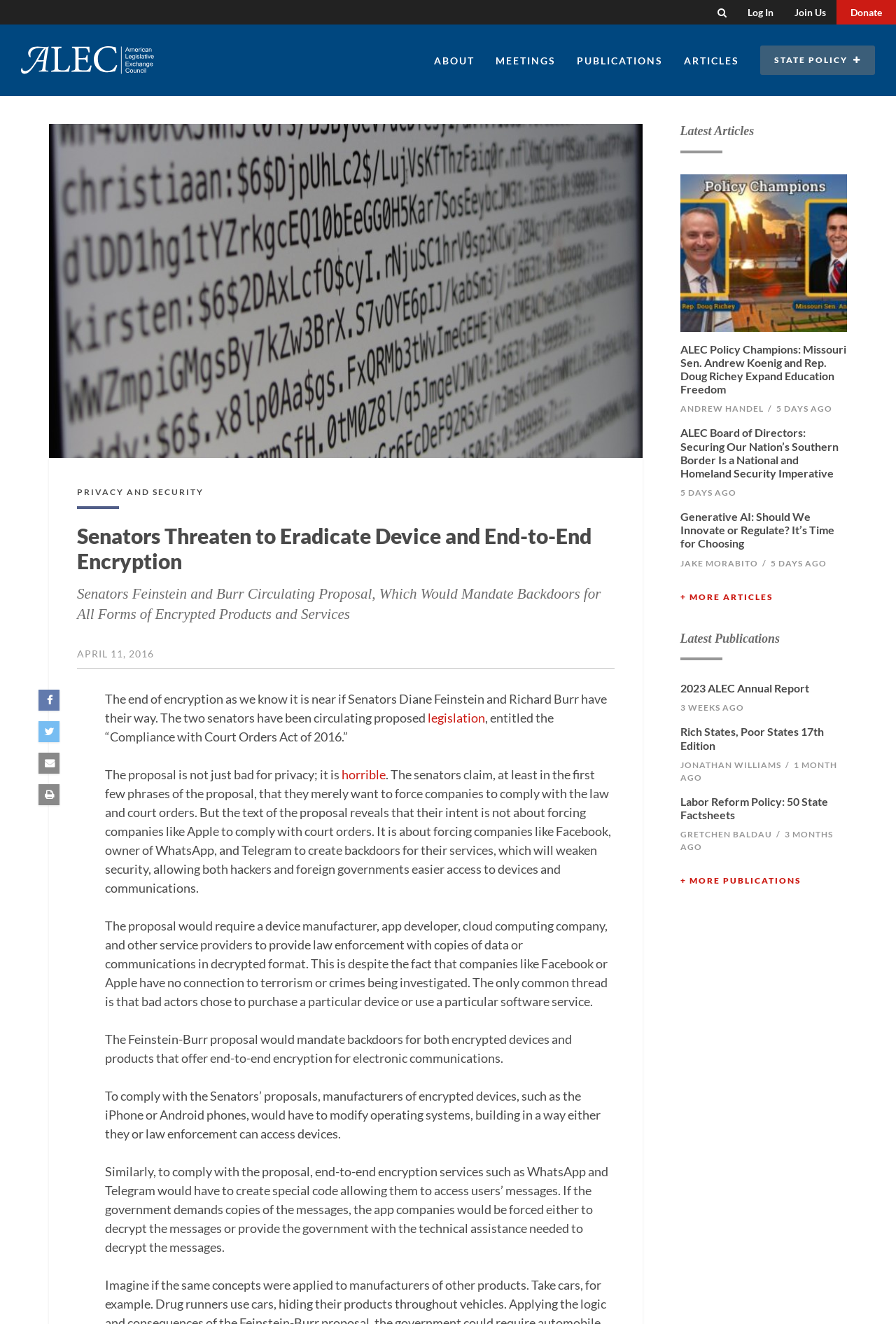Please identify the bounding box coordinates for the region that you need to click to follow this instruction: "Search".

[0.789, 0.0, 0.823, 0.019]